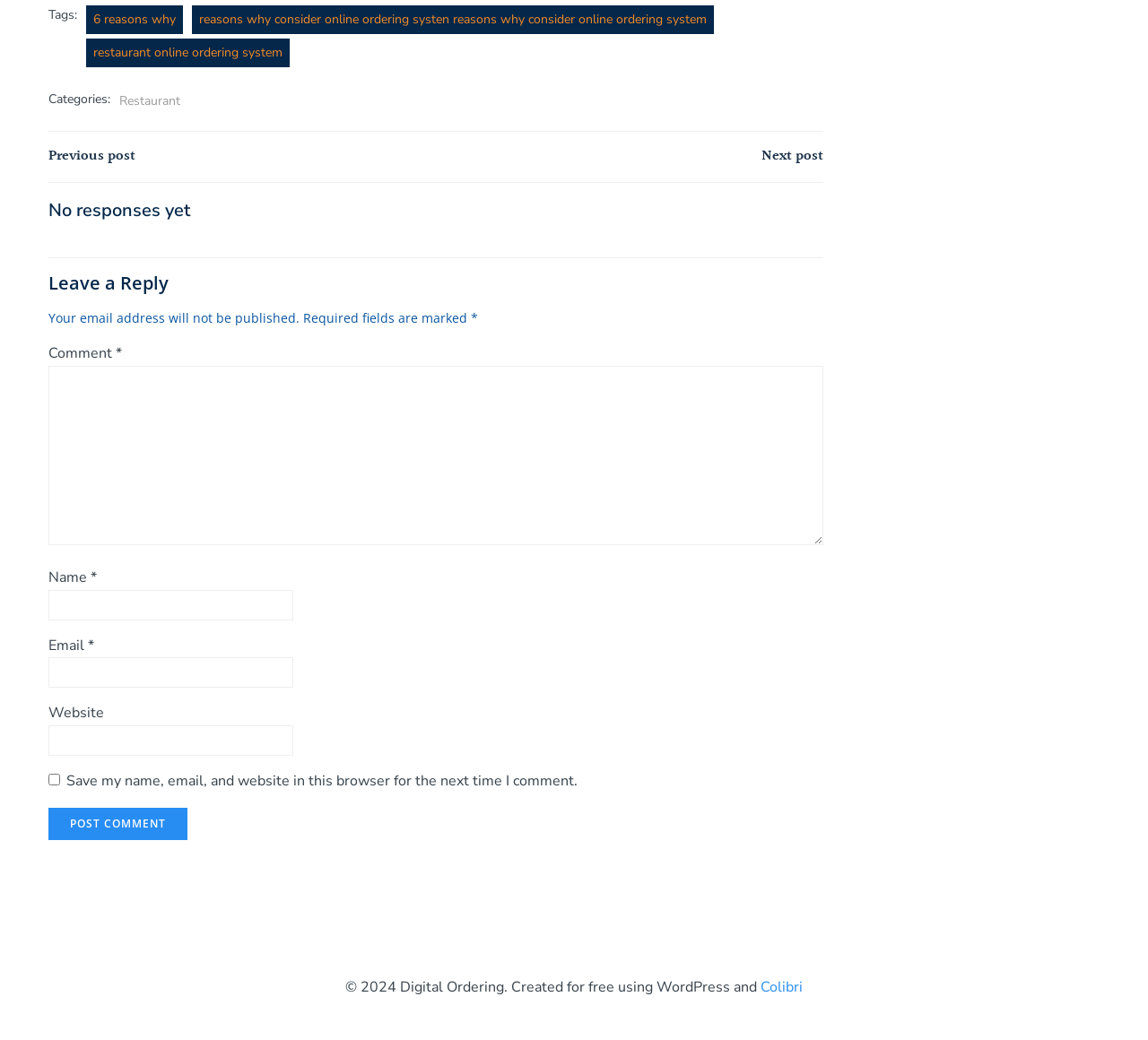Provide the bounding box coordinates of the area you need to click to execute the following instruction: "Enter a comment".

[0.042, 0.351, 0.717, 0.524]